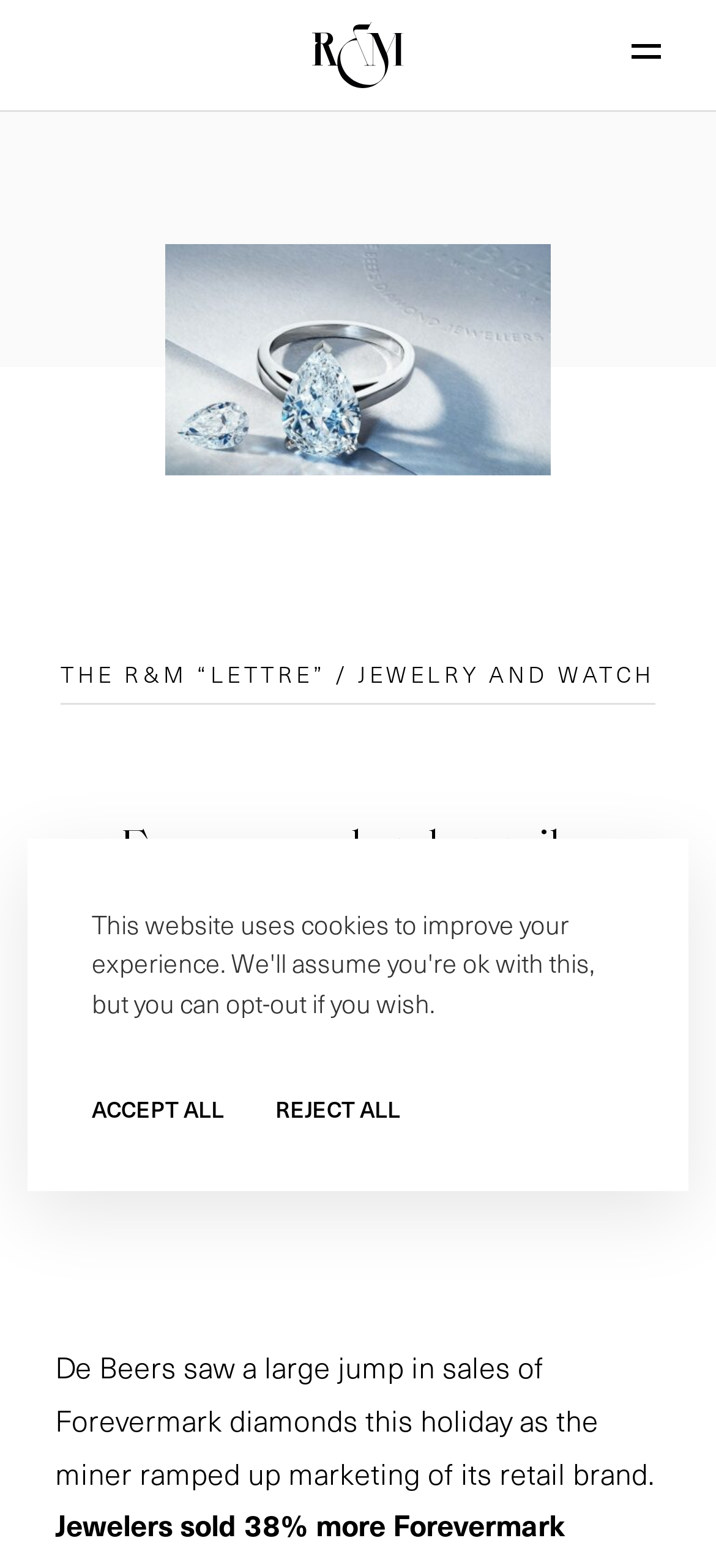Answer the question in a single word or phrase:
What is the language of the webpage?

English